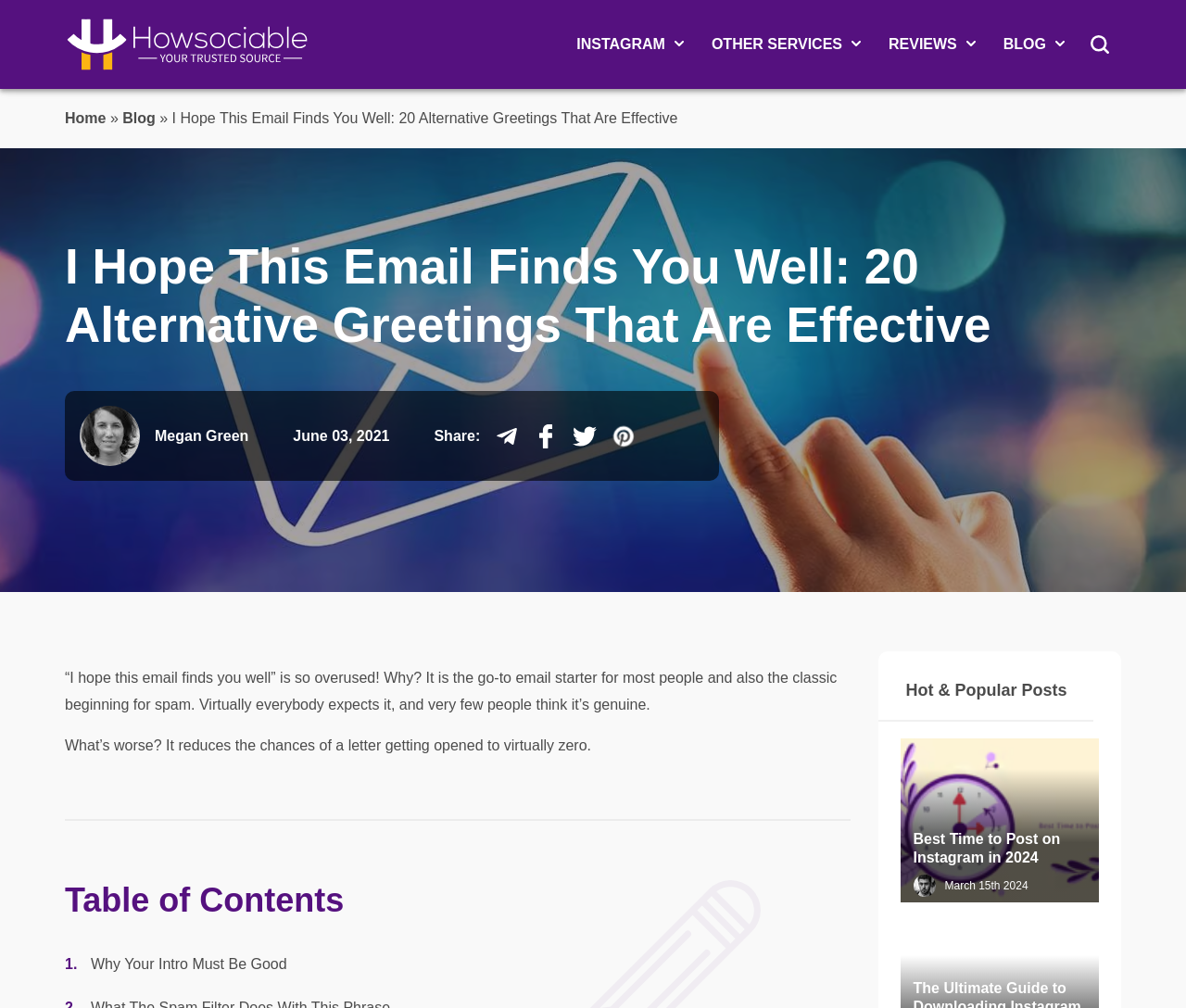Find the bounding box coordinates of the clickable area required to complete the following action: "Click on the 'HowSociable home-page' link".

[0.055, 0.017, 0.261, 0.072]